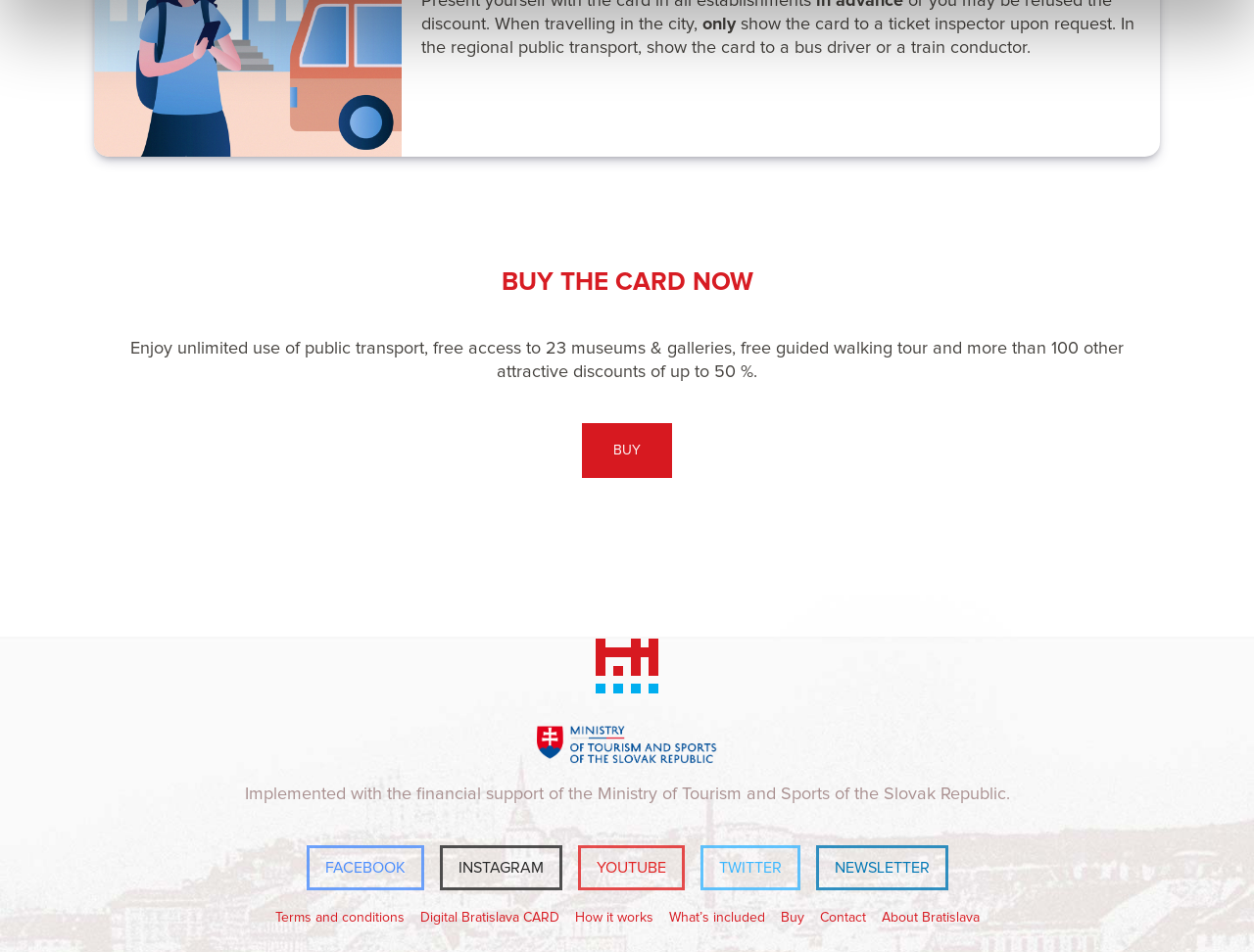What is the call-to-action? Observe the screenshot and provide a one-word or short phrase answer.

BUY THE CARD NOW